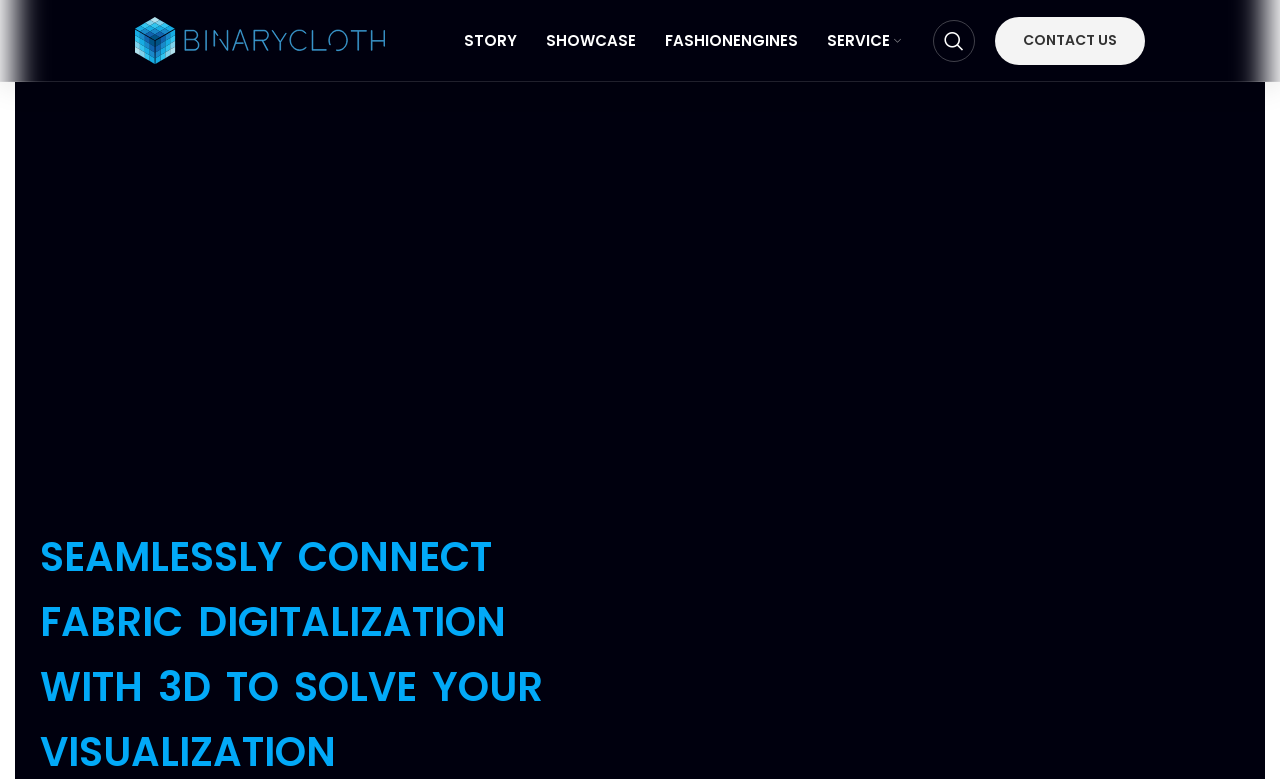Generate a detailed explanation of the webpage's features and information.

The webpage is about Binarycloth, a company that provides fabric digitalization services. At the top left corner, there is a Binarycloth logo, which is an image linked to the company's homepage. To the right of the logo, there is a main navigation menu with five links: STORY, SHOWCASE, FASHIONENGINES, SERVICE, and a search bar. The search bar is a separate element, but it is positioned closely to the navigation menu. 

On the top right corner, there is a "CONTACT US" link. The overall layout of the top section is organized, with the logo and navigation menu taking up the majority of the space, and the search bar and "CONTACT US" link positioned on the right side.